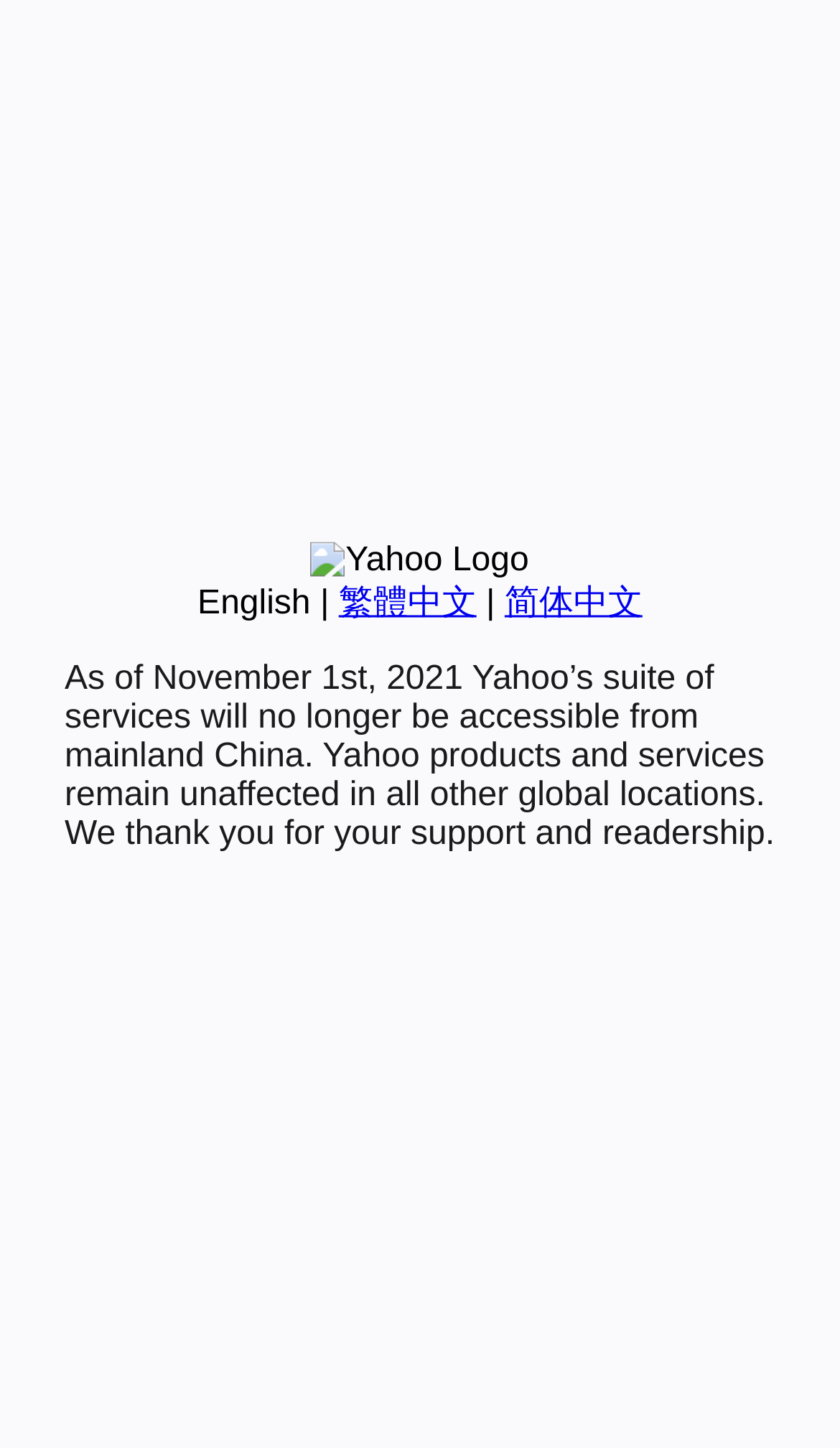Mark the bounding box of the element that matches the following description: "English".

[0.235, 0.404, 0.37, 0.429]